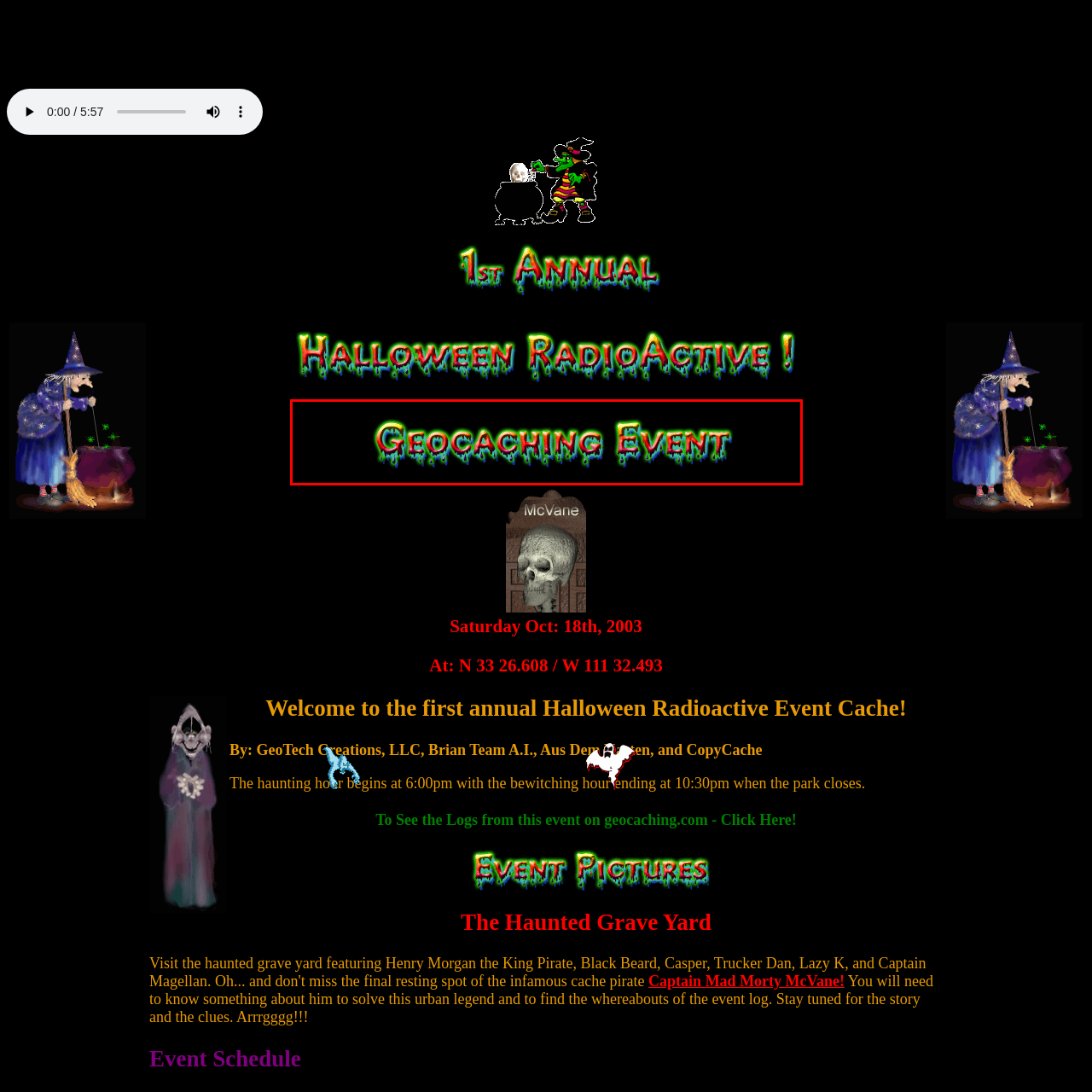Direct your gaze to the image circumscribed by the red boundary and deliver a thorough answer to the following question, drawing from the image's details: 
What is the tone of the event?

The tone of the event can be deduced from the caption, which states that the design 'sets the tone for an exciting and adventurous geocaching event'. This implies that the event is intended to be thrilling, fun, and engaging, with a sense of adventure and exploration.